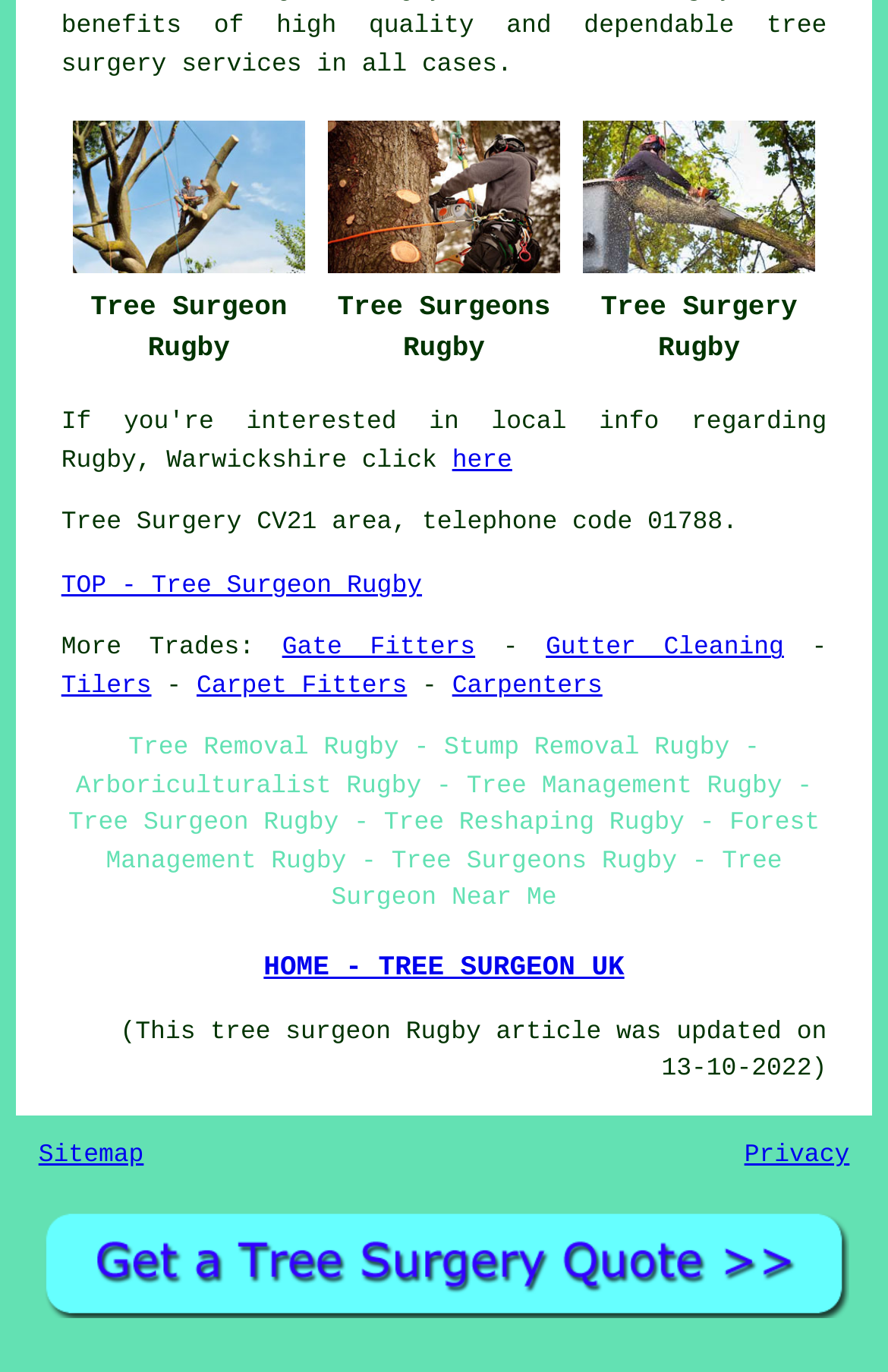Provide the bounding box coordinates of the area you need to click to execute the following instruction: "view the sitemap".

[0.043, 0.833, 0.162, 0.853]